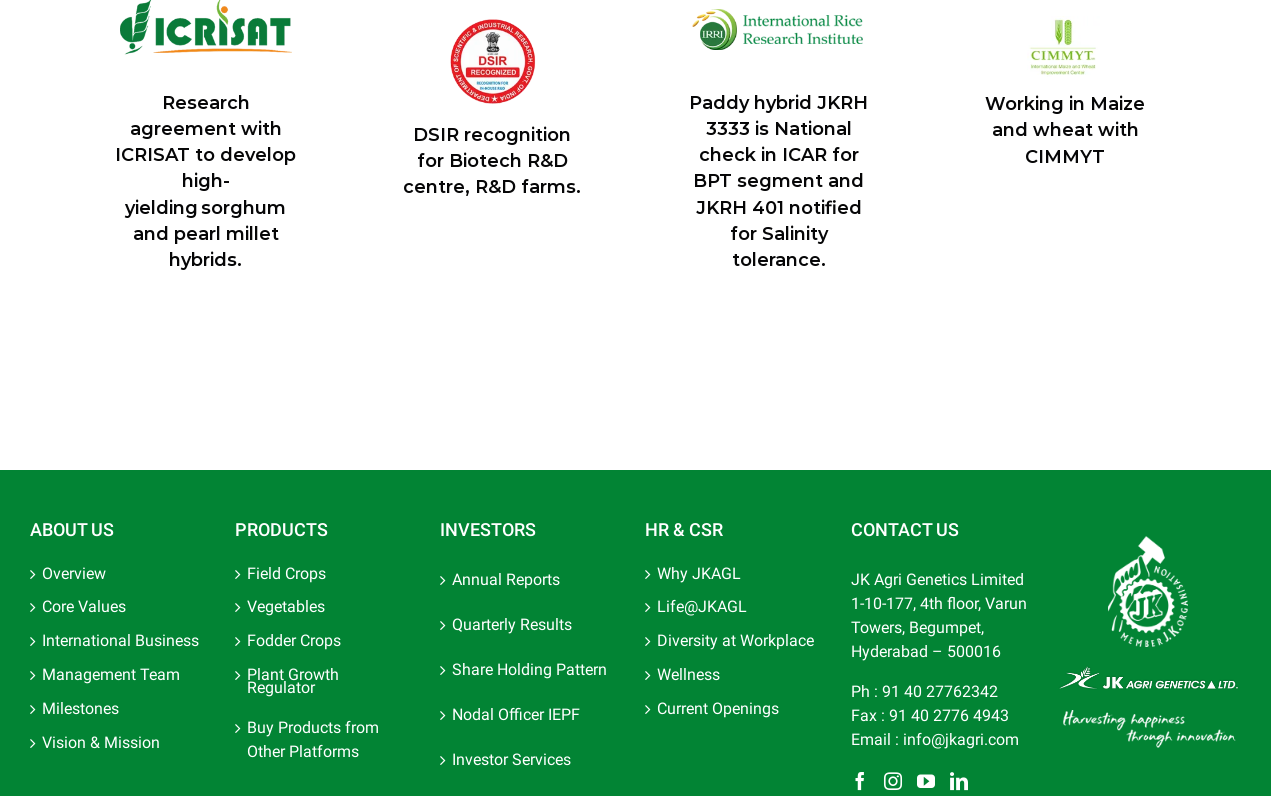Use a single word or phrase to answer the question: How many main categories are there?

5